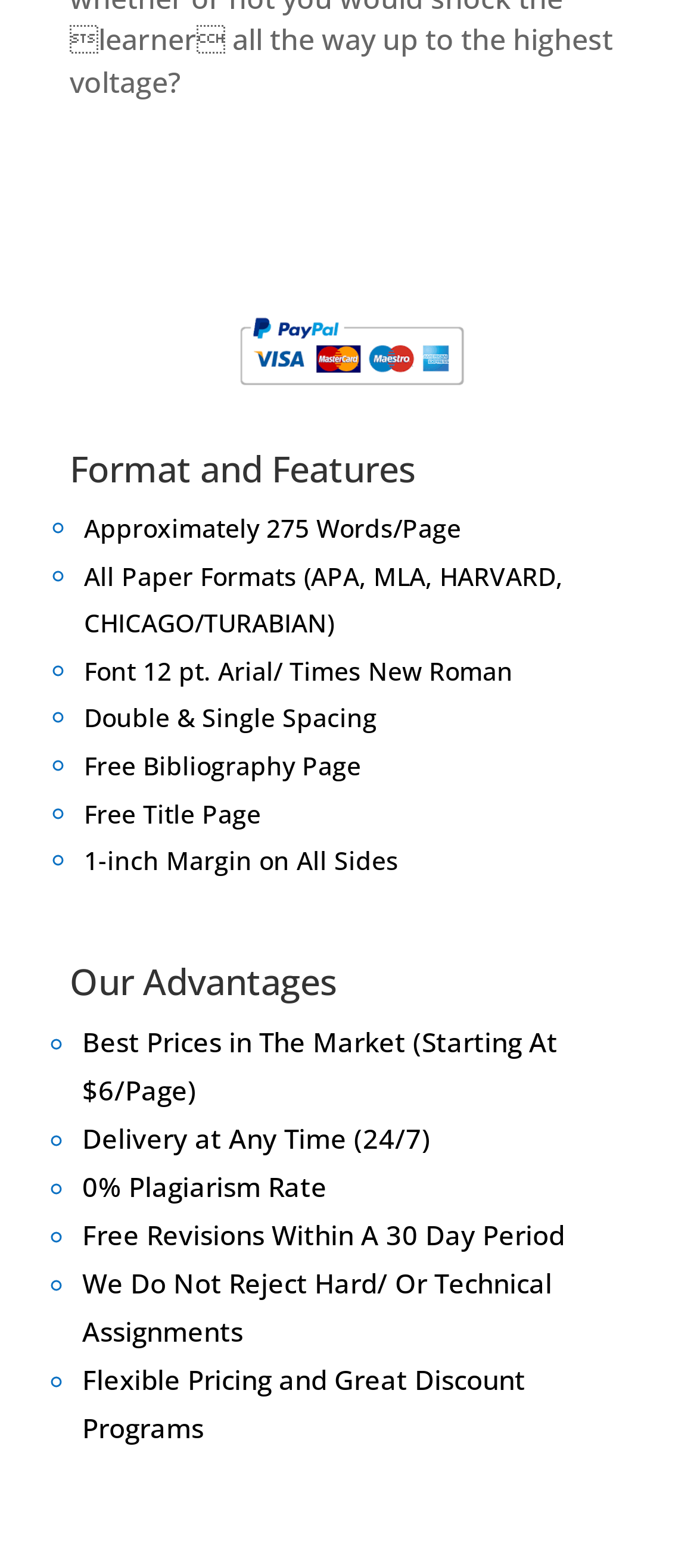Please identify the bounding box coordinates of the element's region that should be clicked to execute the following instruction: "Get free bibliography page". The bounding box coordinates must be four float numbers between 0 and 1, i.e., [left, top, right, bottom].

[0.121, 0.477, 0.518, 0.499]